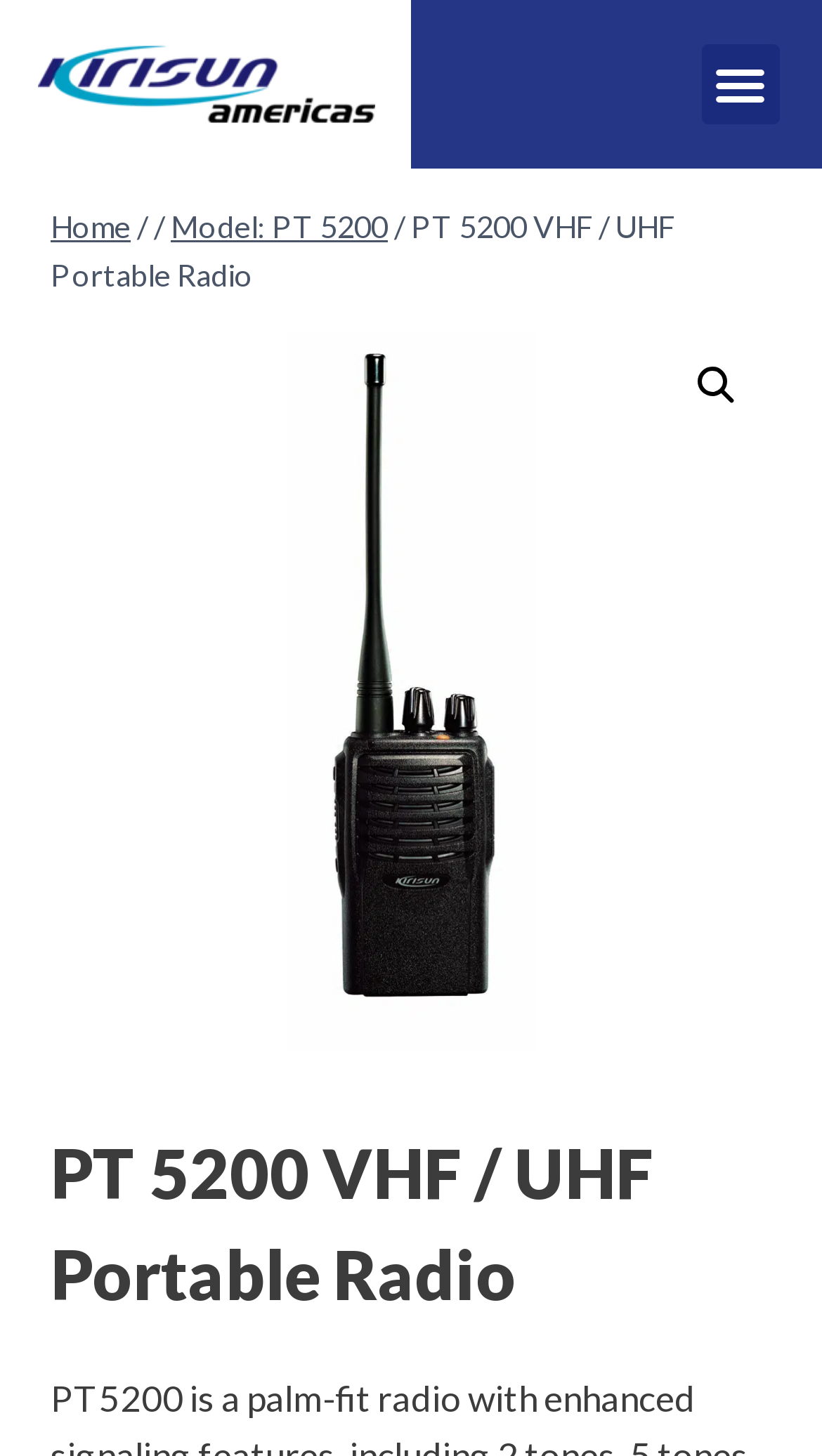Utilize the details in the image to thoroughly answer the following question: What is the format of the downloadable resource mentioned on the webpage?

The webpage mentions that users can 'User Manual Download' and 'Brochure Download', indicating that the downloadable resources are a user manual and a brochure, likely in PDF format.